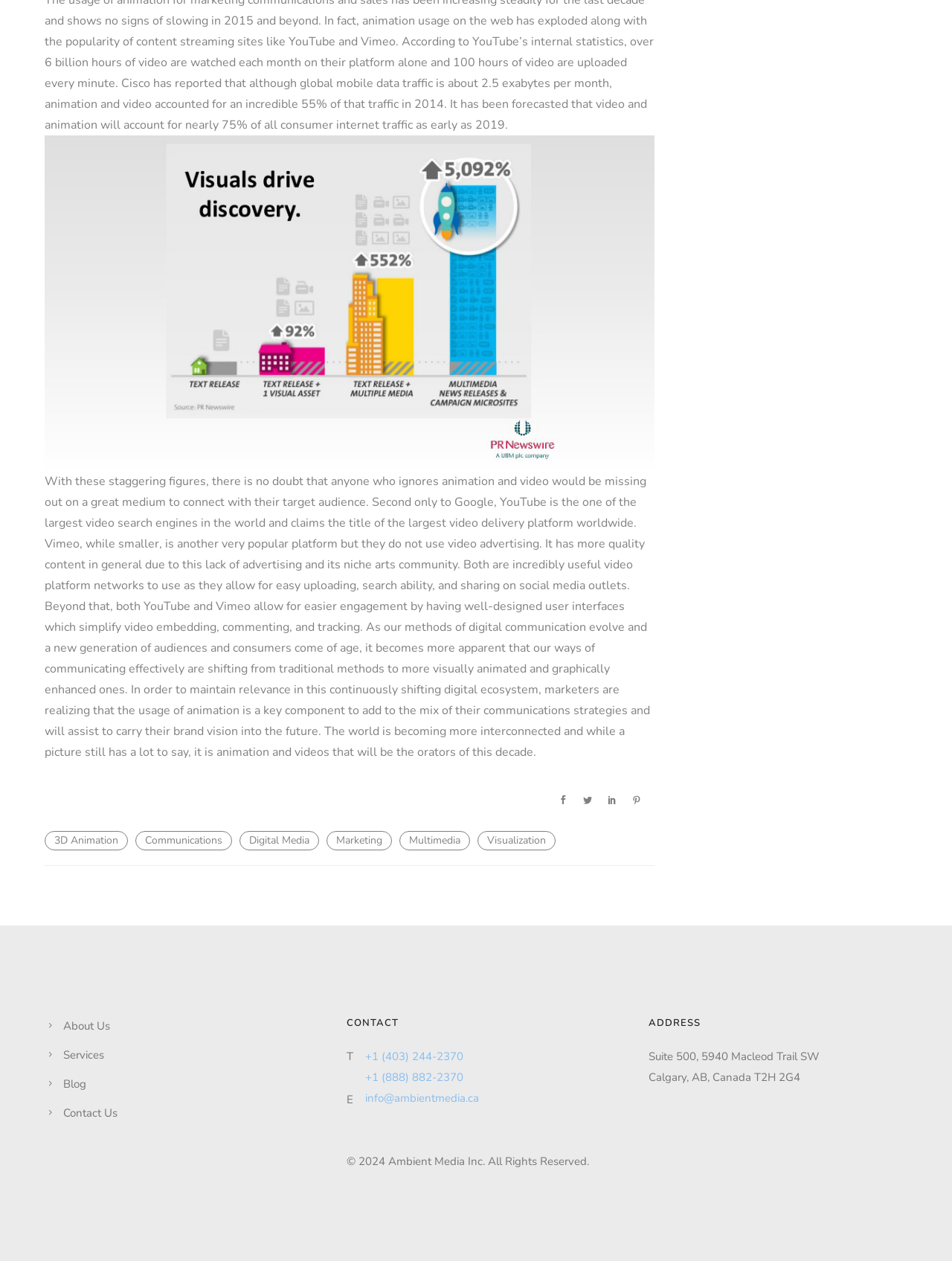What is the purpose of animation in marketing?
Look at the screenshot and provide an in-depth answer.

The text states that 'animation and video would be missing out on a great medium to connect with their target audience.' This implies that the purpose of animation in marketing is to connect with the target audience.